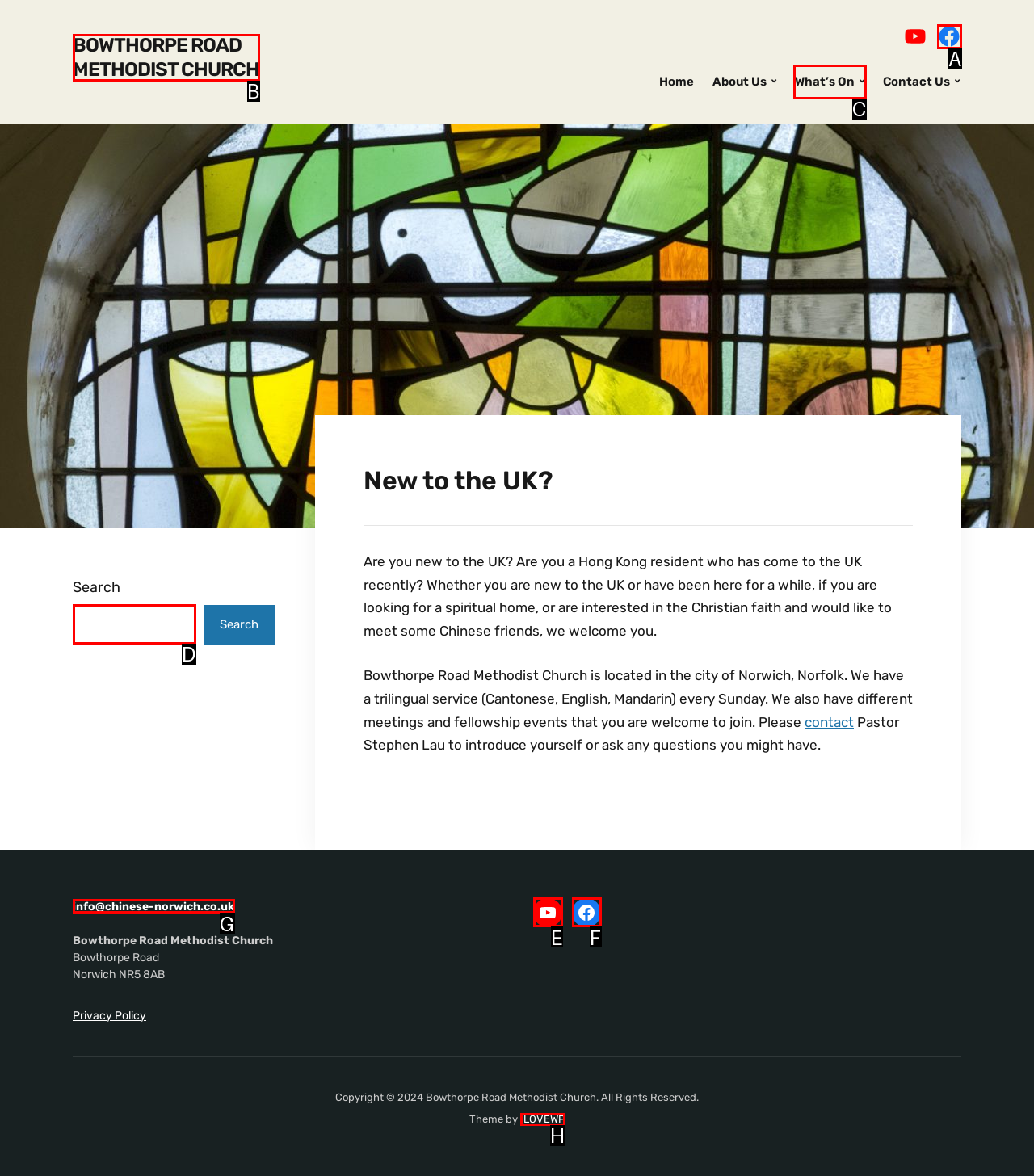Select the HTML element that corresponds to the description: Bowthorpe Road Methodist Church
Reply with the letter of the correct option from the given choices.

B